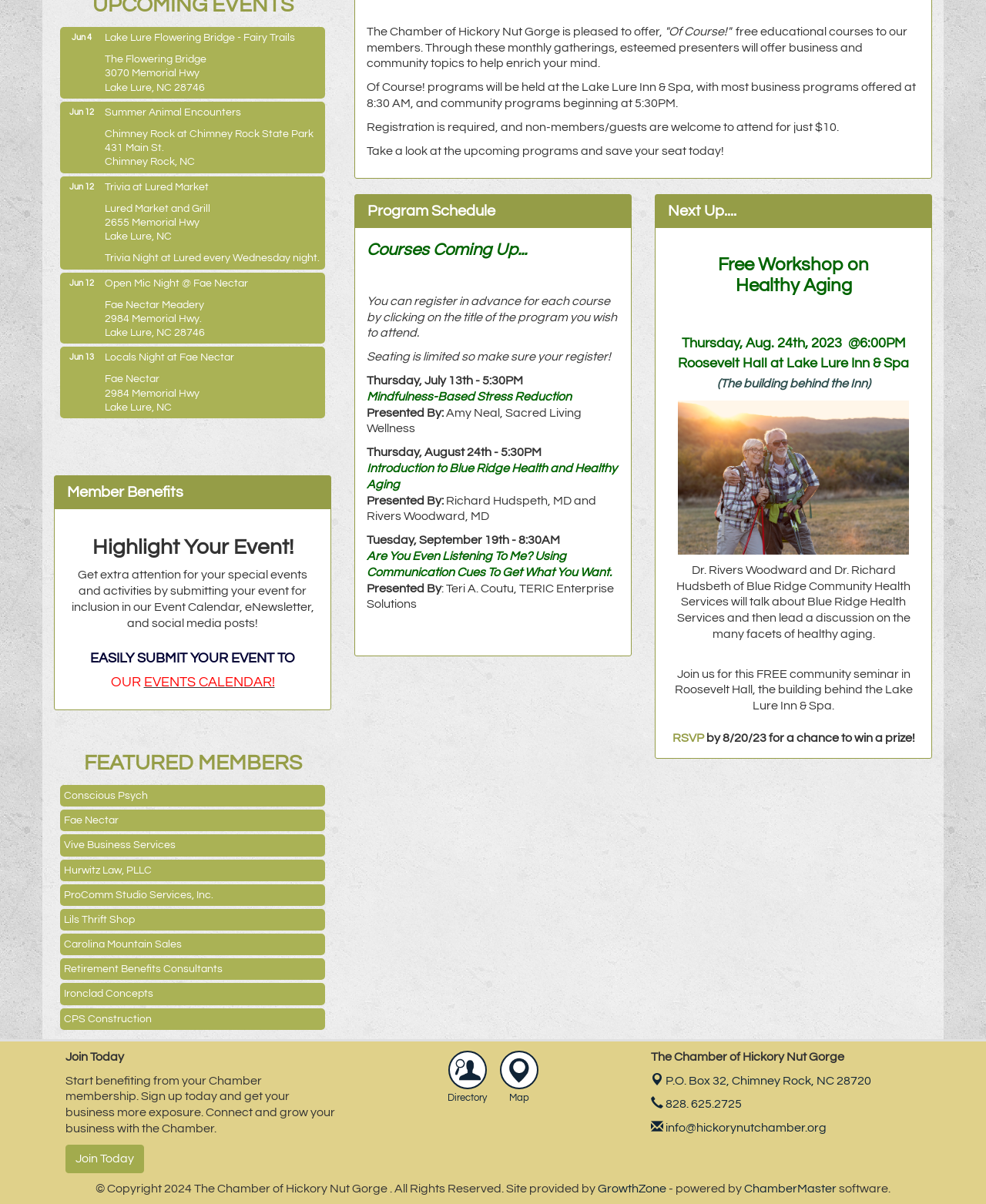What is the name of the presenter for the 'Mindfulness-Based Stress Reduction' program?
Provide a detailed and extensive answer to the question.

The presenter for the 'Mindfulness-Based Stress Reduction' program is mentioned in the text 'Presented By: Amy Neal, Sacred Living Wellness' which indicates that the presenter is Amy Neal.